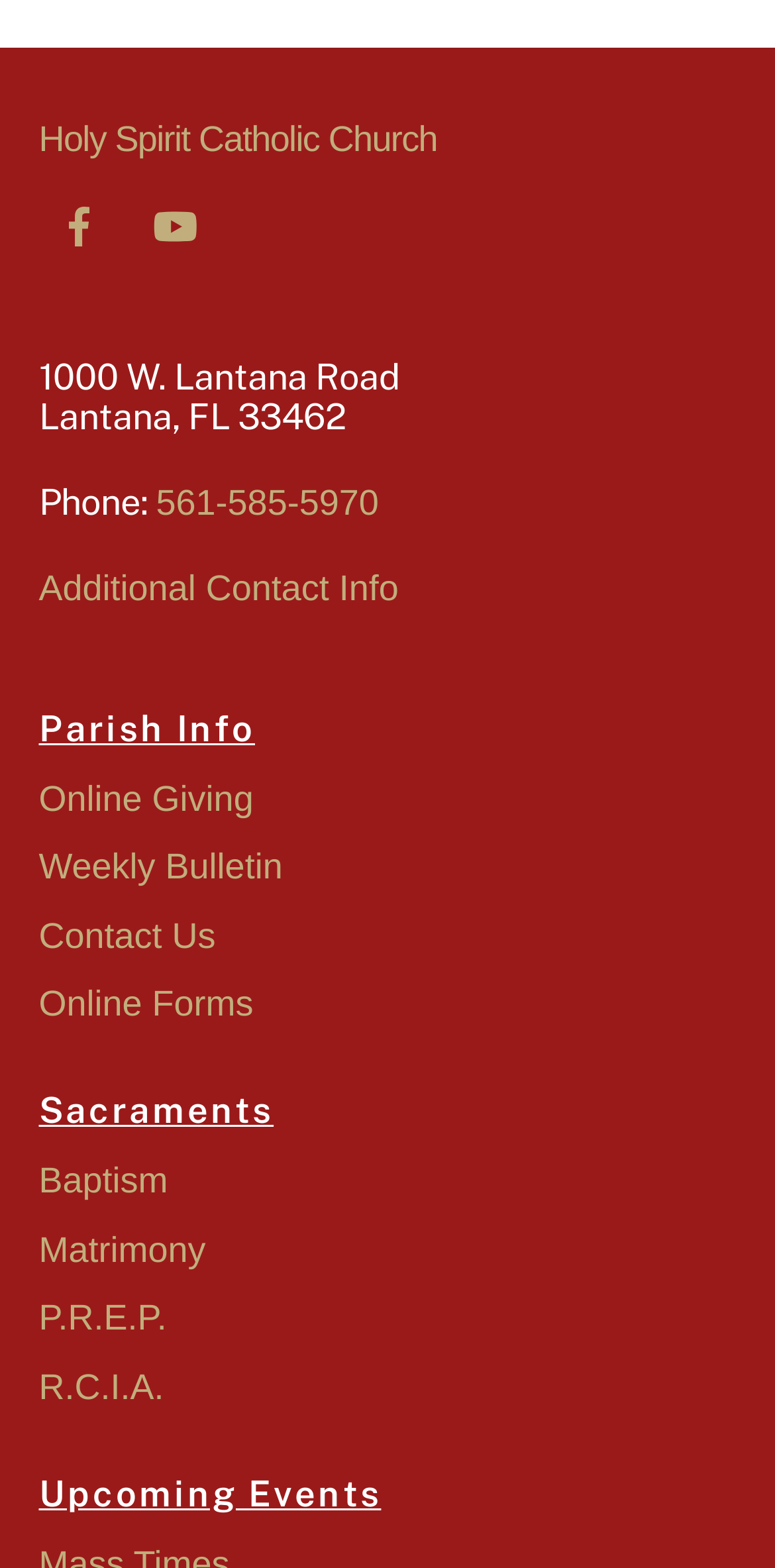Please identify the bounding box coordinates of the element that needs to be clicked to perform the following instruction: "learn about baptism".

[0.05, 0.741, 0.217, 0.766]